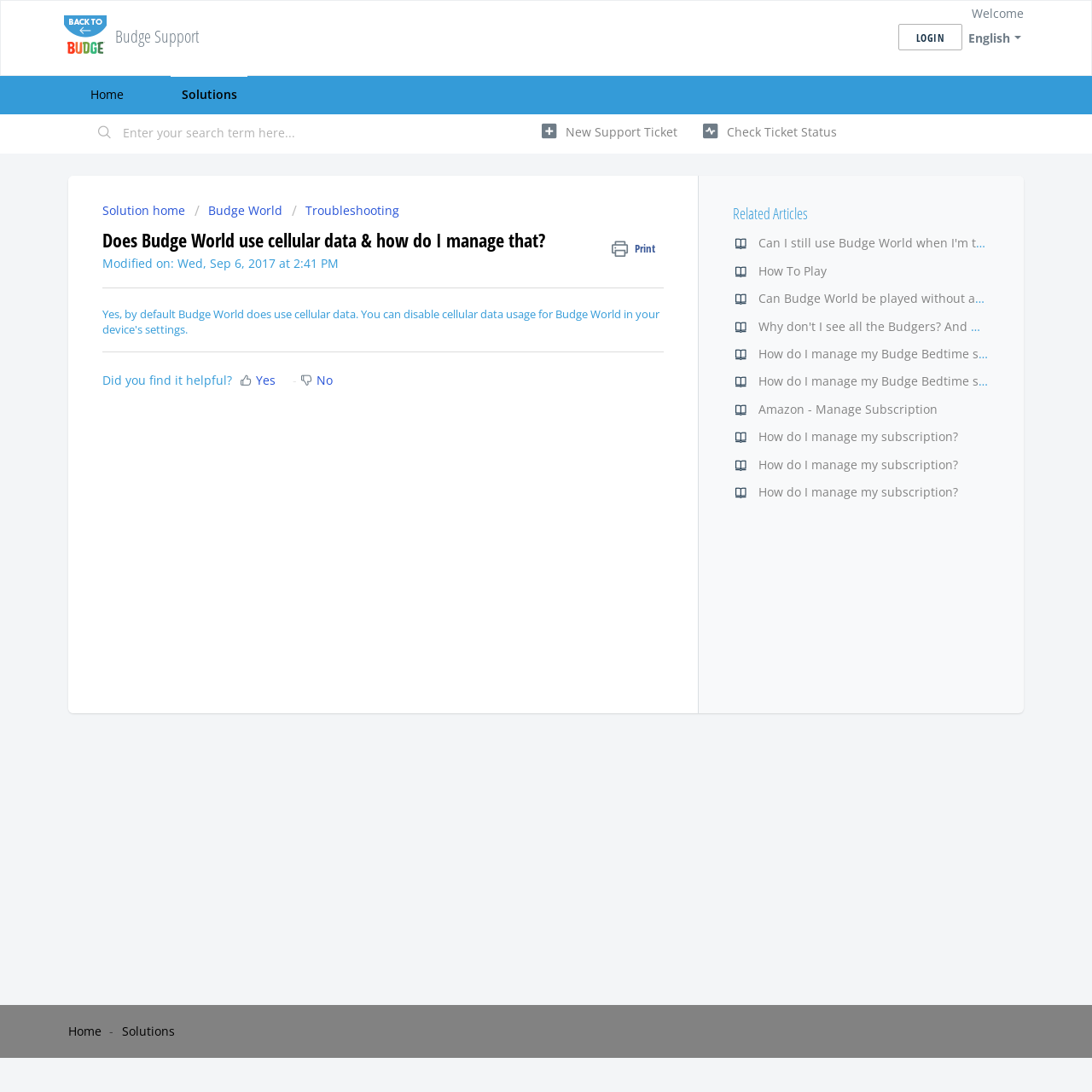Locate the bounding box coordinates of the segment that needs to be clicked to meet this instruction: "View related articles".

[0.671, 0.184, 0.906, 0.207]